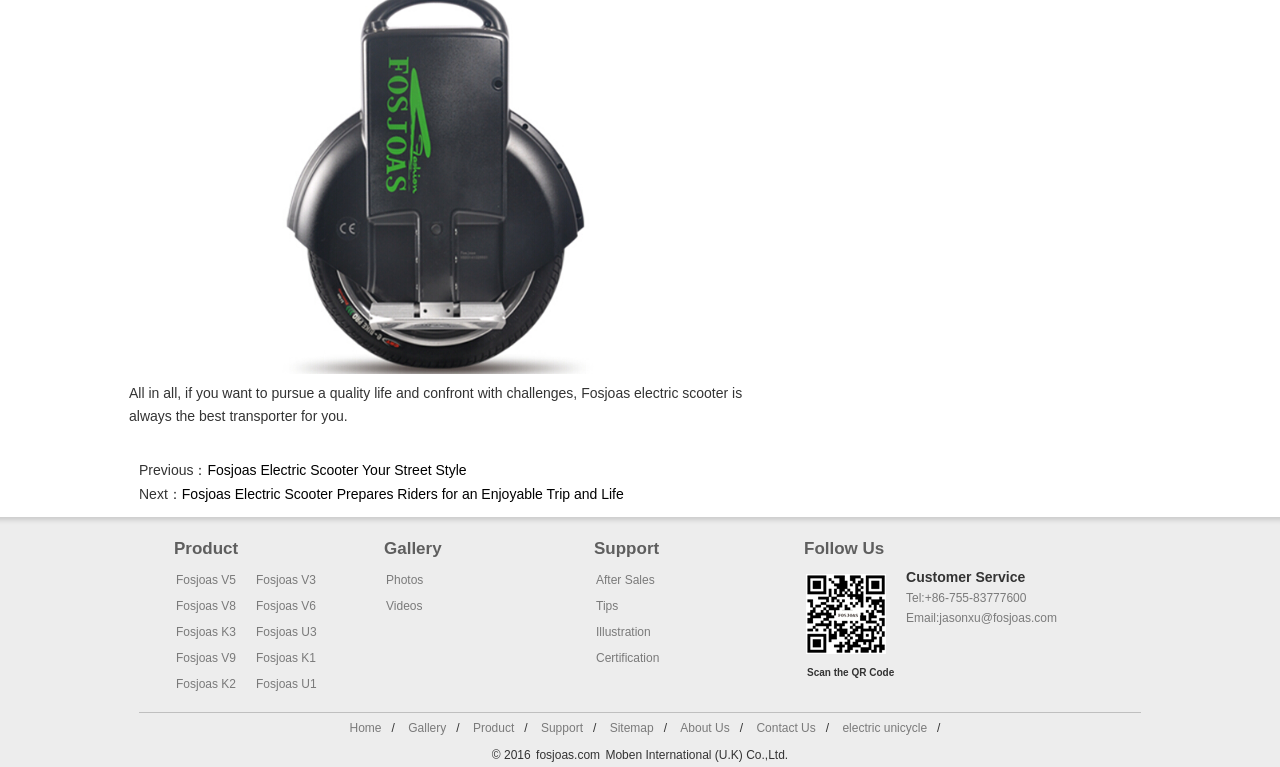What is the purpose of the Fosjoas electric scooter?
Please analyze the image and answer the question with as much detail as possible.

The purpose of the Fosjoas electric scooter can be inferred from the introductory text at the top of the page, which states that 'if you want to pursue a quality life and confront with challenges, Fosjoas electric scooter is always the best transporter for you'.